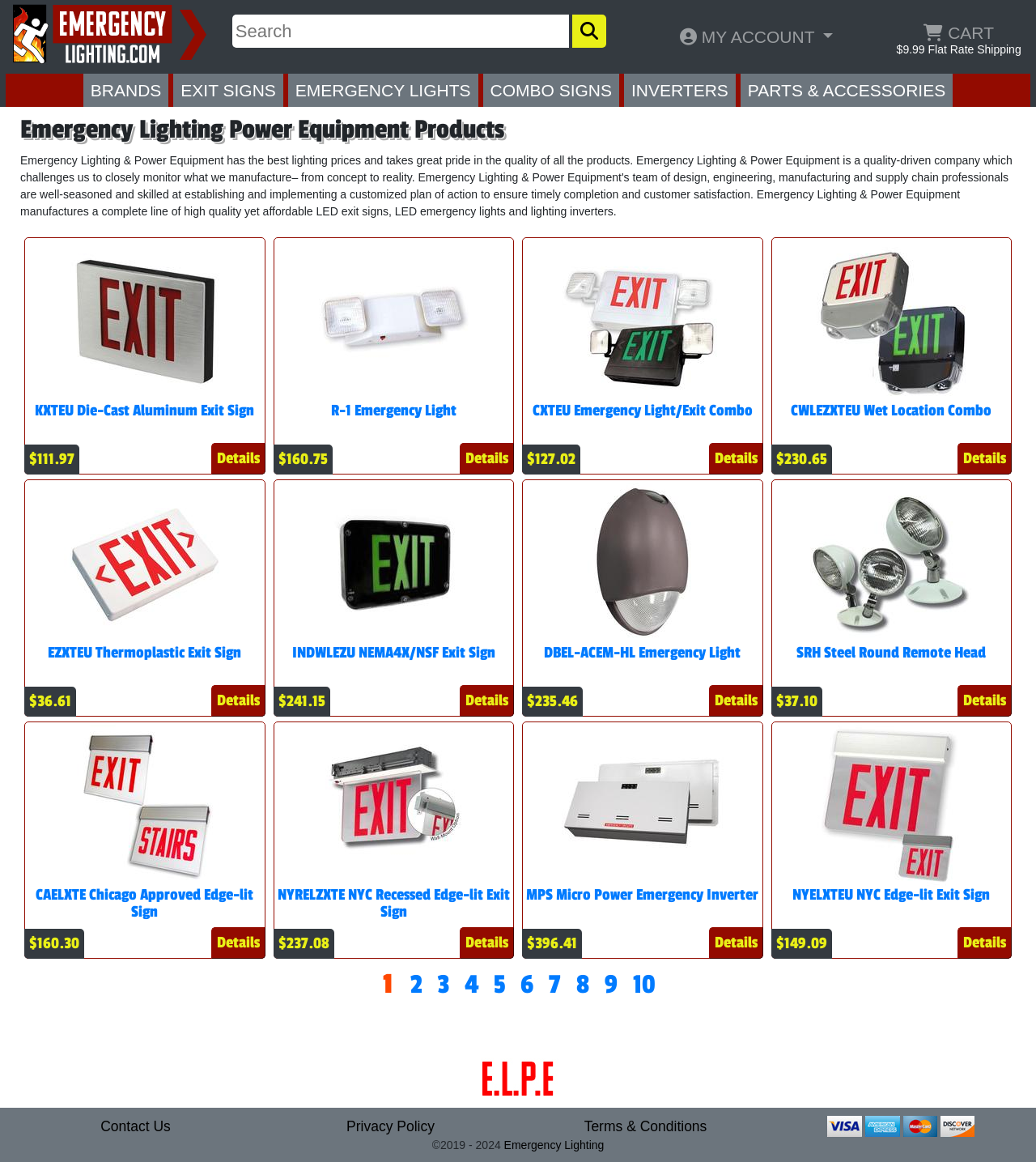Determine the bounding box coordinates for the area that needs to be clicked to fulfill this task: "View cart". The coordinates must be given as four float numbers between 0 and 1, i.e., [left, top, right, bottom].

[0.864, 0.012, 0.987, 0.044]